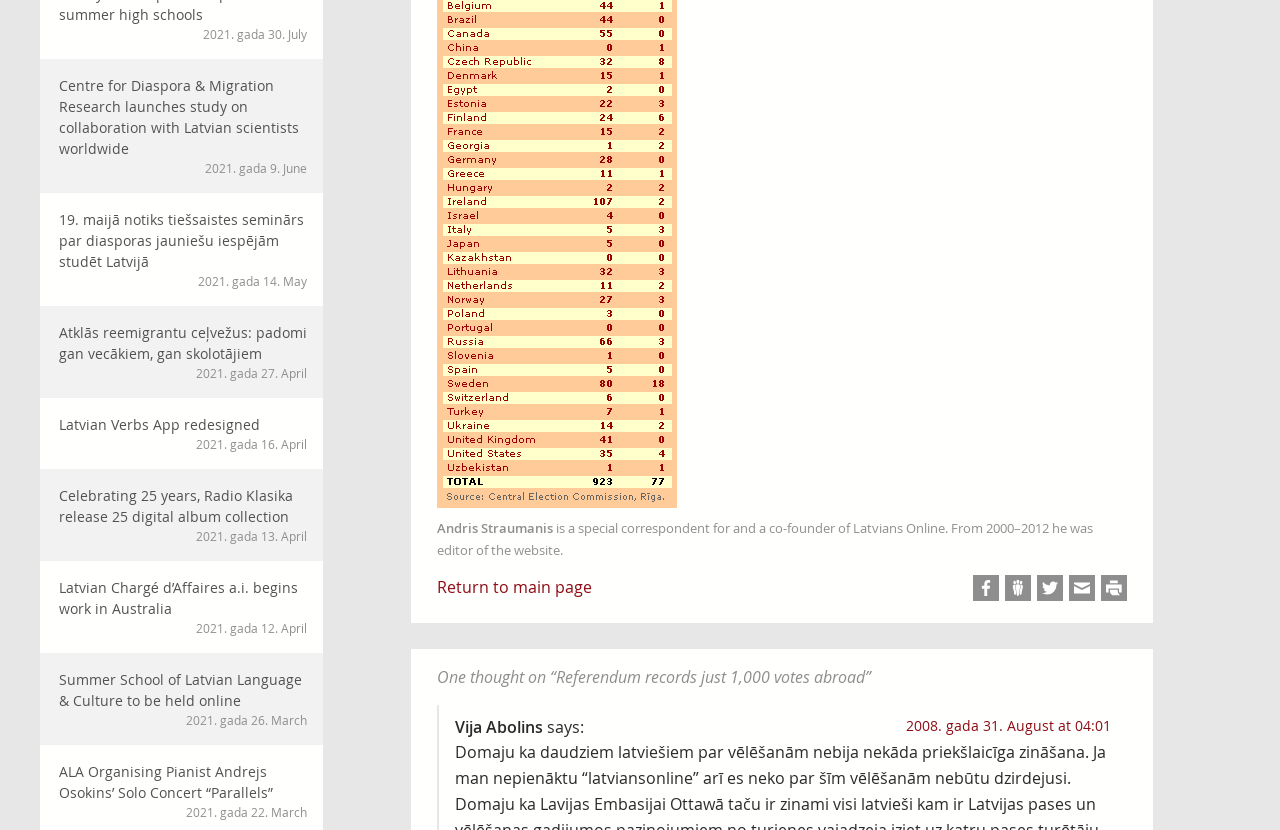Could you provide the bounding box coordinates for the portion of the screen to click to complete this instruction: "Explore the 'Construction' features"?

None